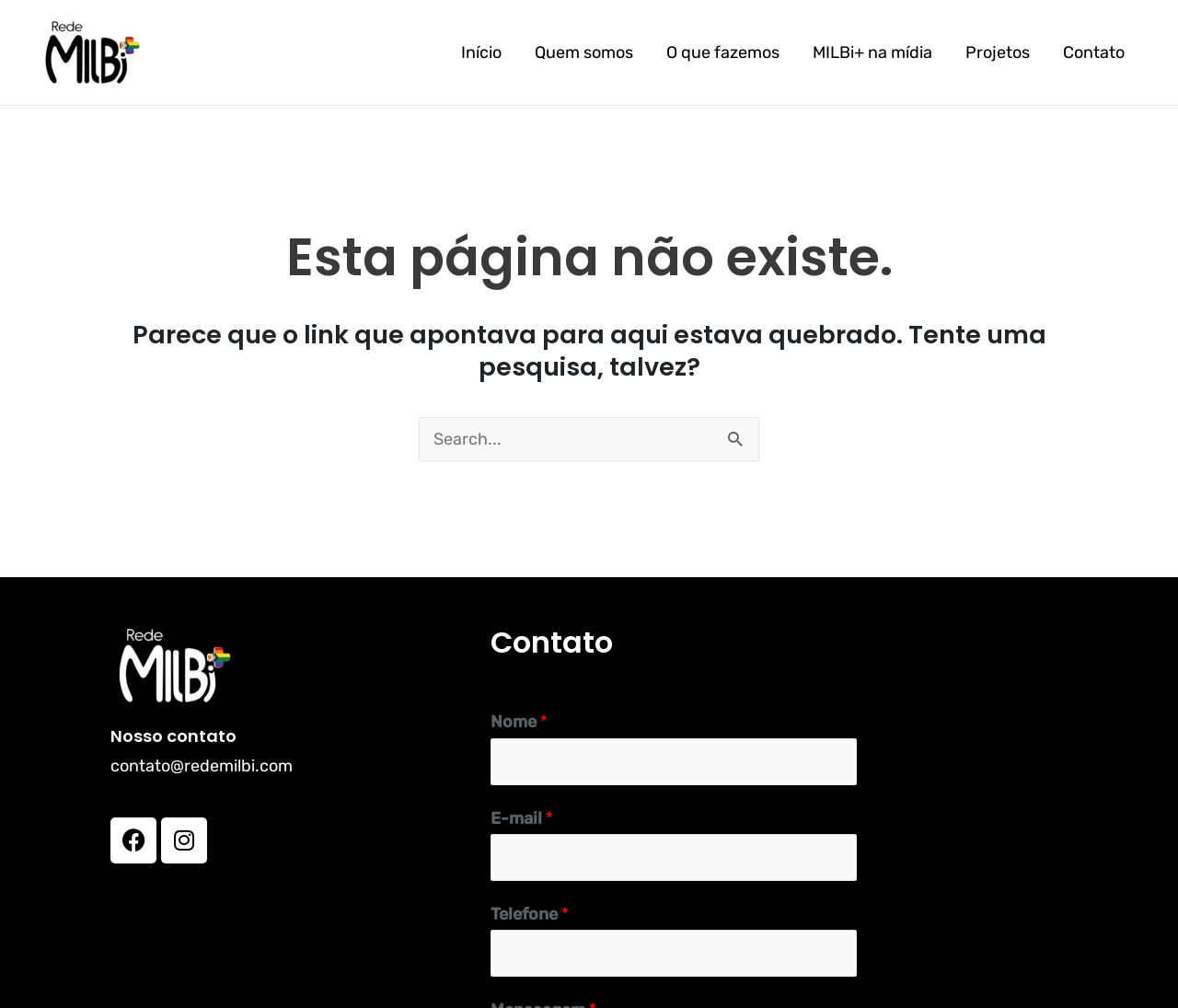Based on the image, give a detailed response to the question: How can you contact the organization?

The contact information of the organization is provided at the bottom of the webpage, which includes an email address 'contato@redemilbi.com' and a phone number that can be entered in the 'Telefone' field.